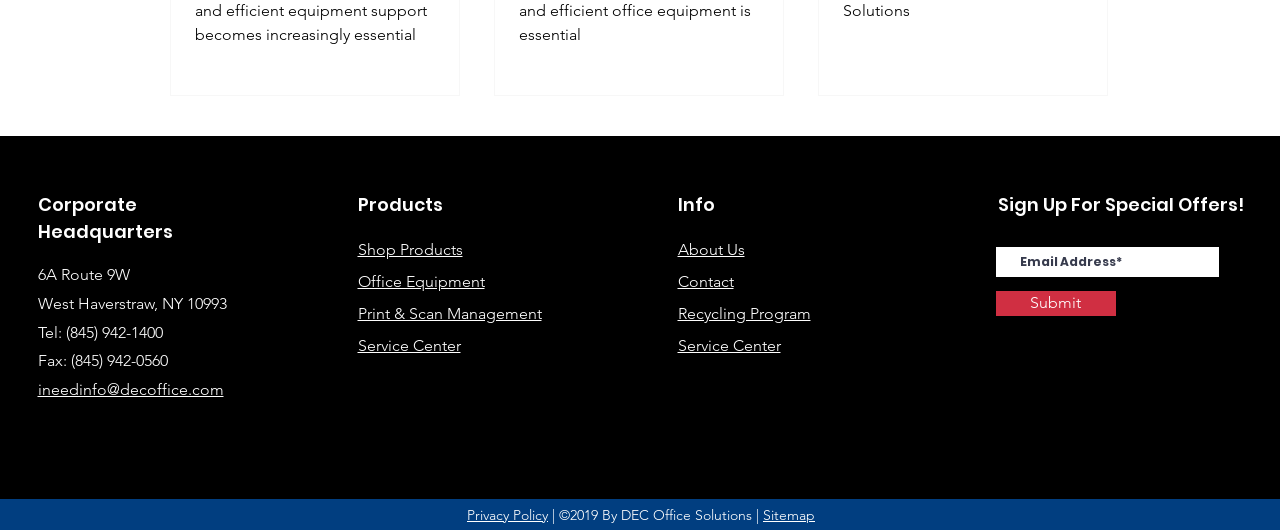Give a succinct answer to this question in a single word or phrase: 
What social media platforms does the company have?

Facebook and LinkedIn